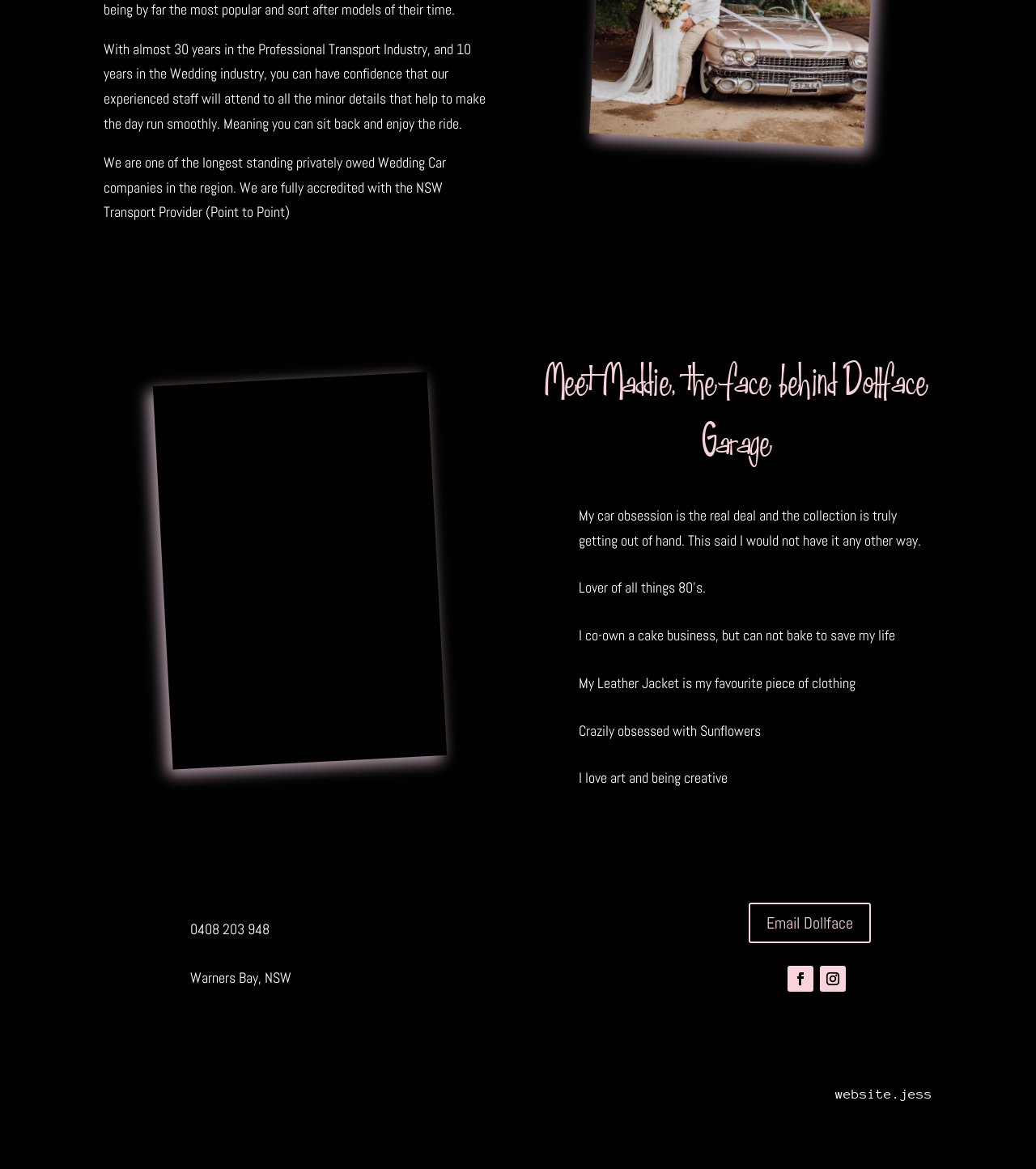Use a single word or phrase to answer the question:
What is the profession of the person behind Dollface Garage?

Wedding Car company owner